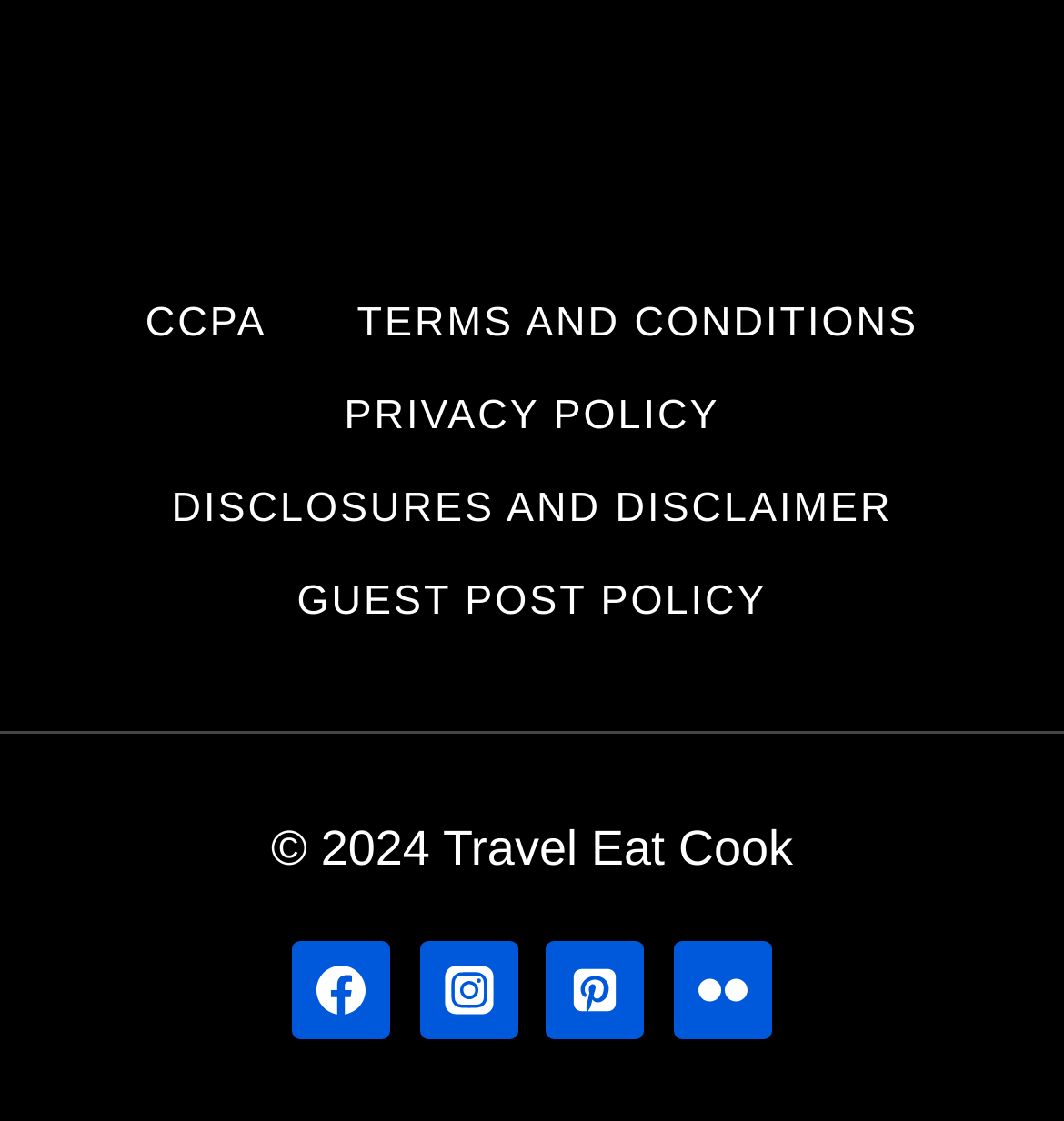Could you find the bounding box coordinates of the clickable area to complete this instruction: "View CCPA"?

[0.094, 0.25, 0.293, 0.332]